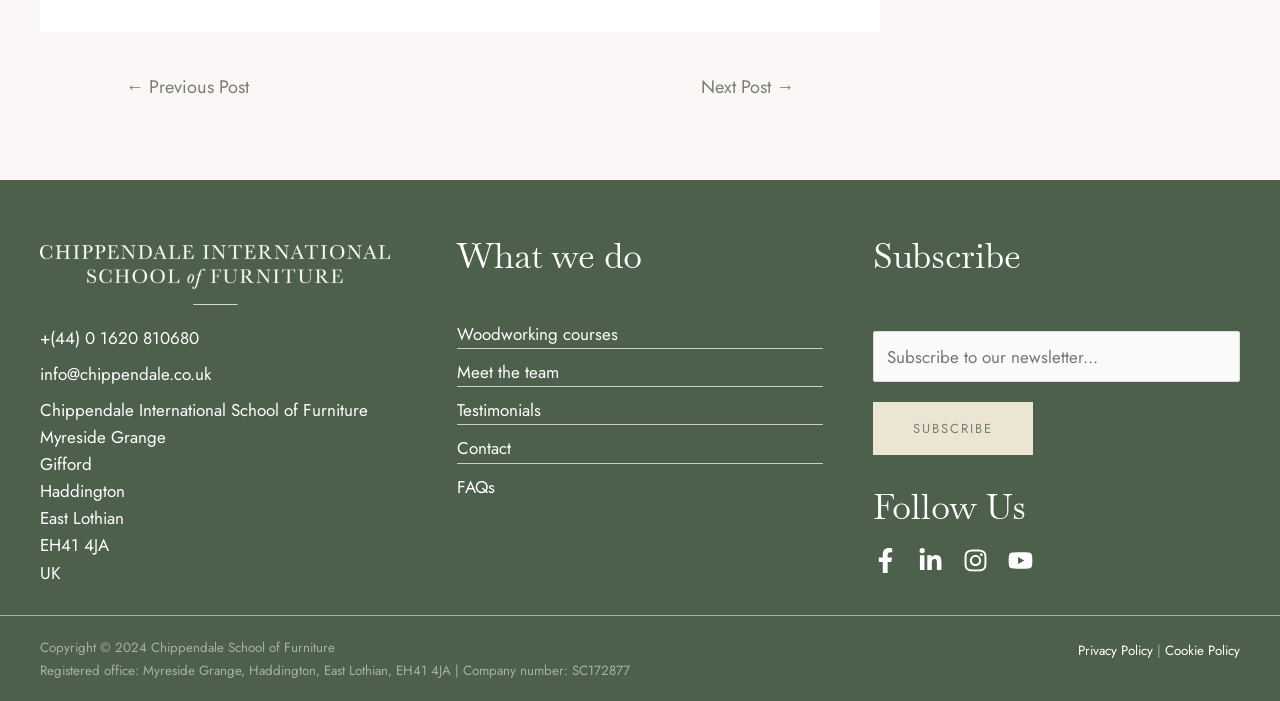What is the address of the school?
Answer the question with a single word or phrase derived from the image.

Myreside Grange, Haddington, East Lothian, EH41 4JA